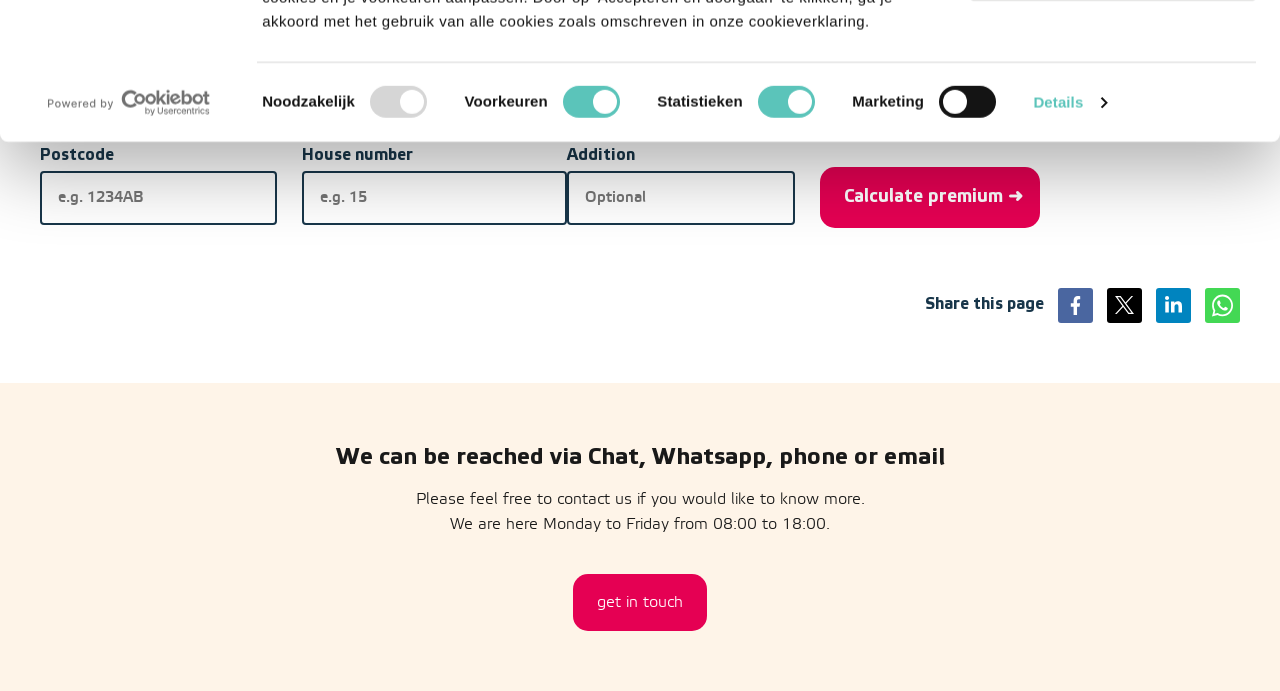Please provide a one-word or short phrase answer to the question:
What is the function of the 'Calculate premium' button?

To calculate premium